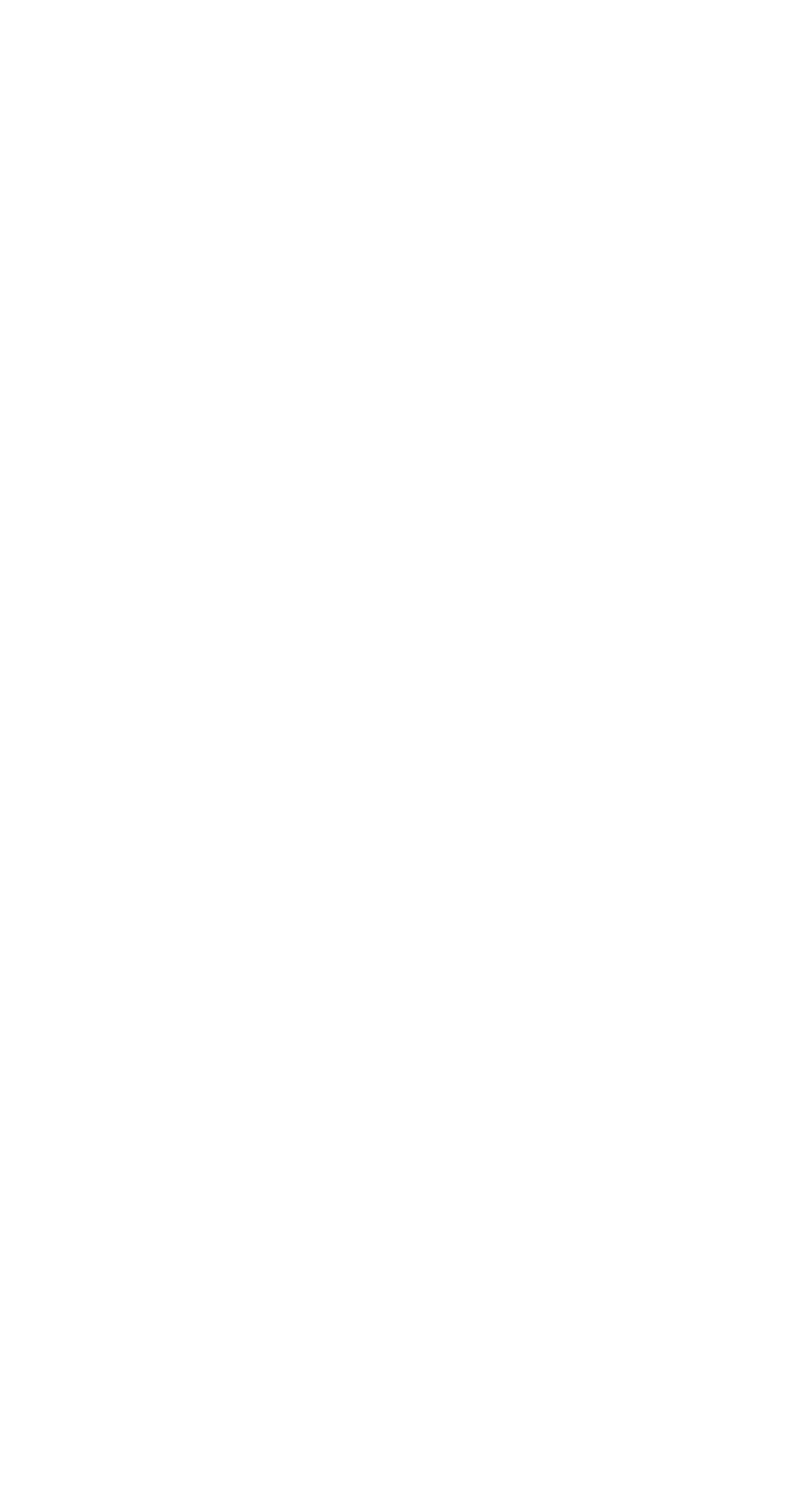Please specify the bounding box coordinates of the region to click in order to perform the following instruction: "Explore locations in Florida Keys".

[0.09, 0.242, 0.613, 0.266]